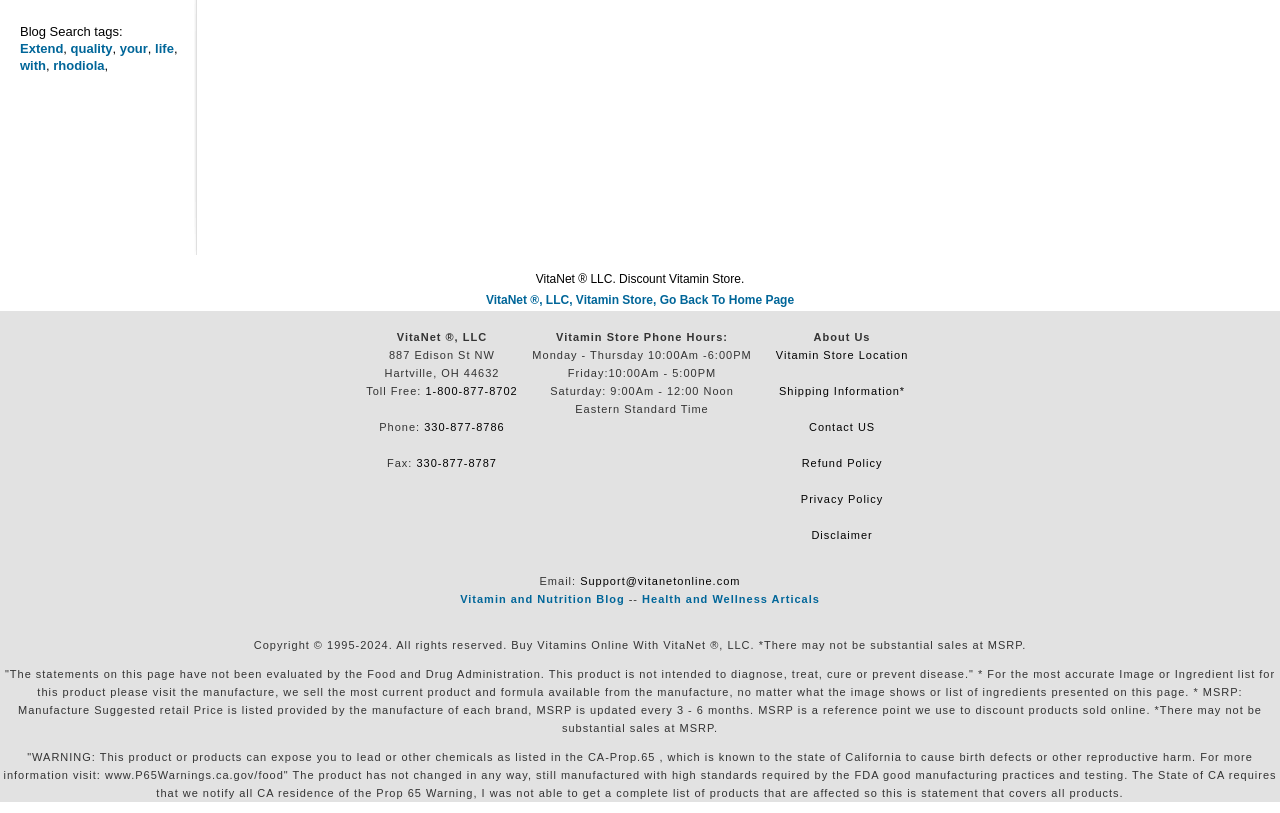Answer the following query concisely with a single word or phrase:
What are the hours of operation on Saturday?

9:00Am - 12:00 Noon